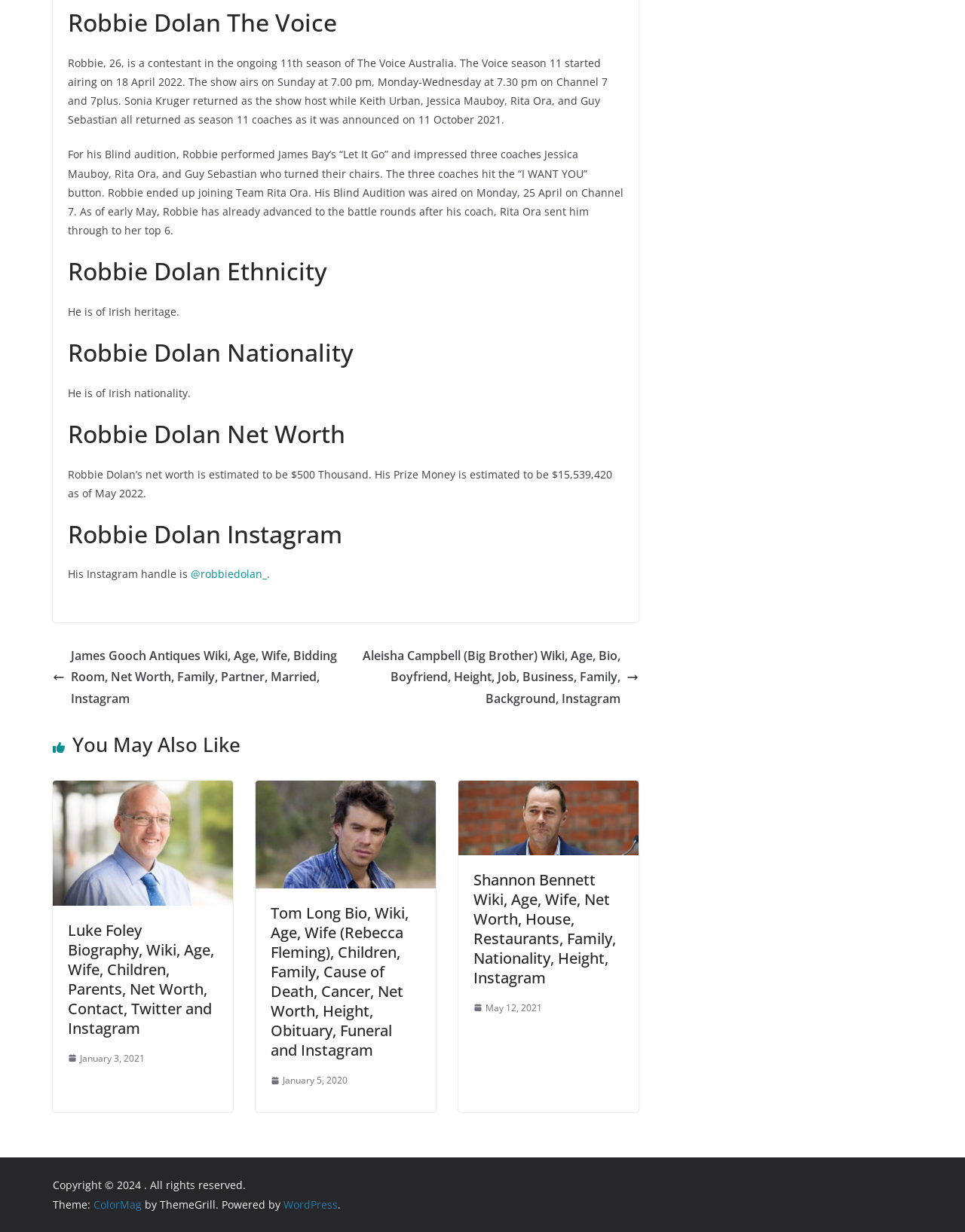Provide a thorough and detailed response to the question by examining the image: 
What is the prize money estimated for Robbie Dolan as of May 2022?

The webpage mentions that Robbie Dolan's prize money is estimated to be $15,539,420 as of May 2022, as stated under the heading 'Robbie Dolan Net Worth'.